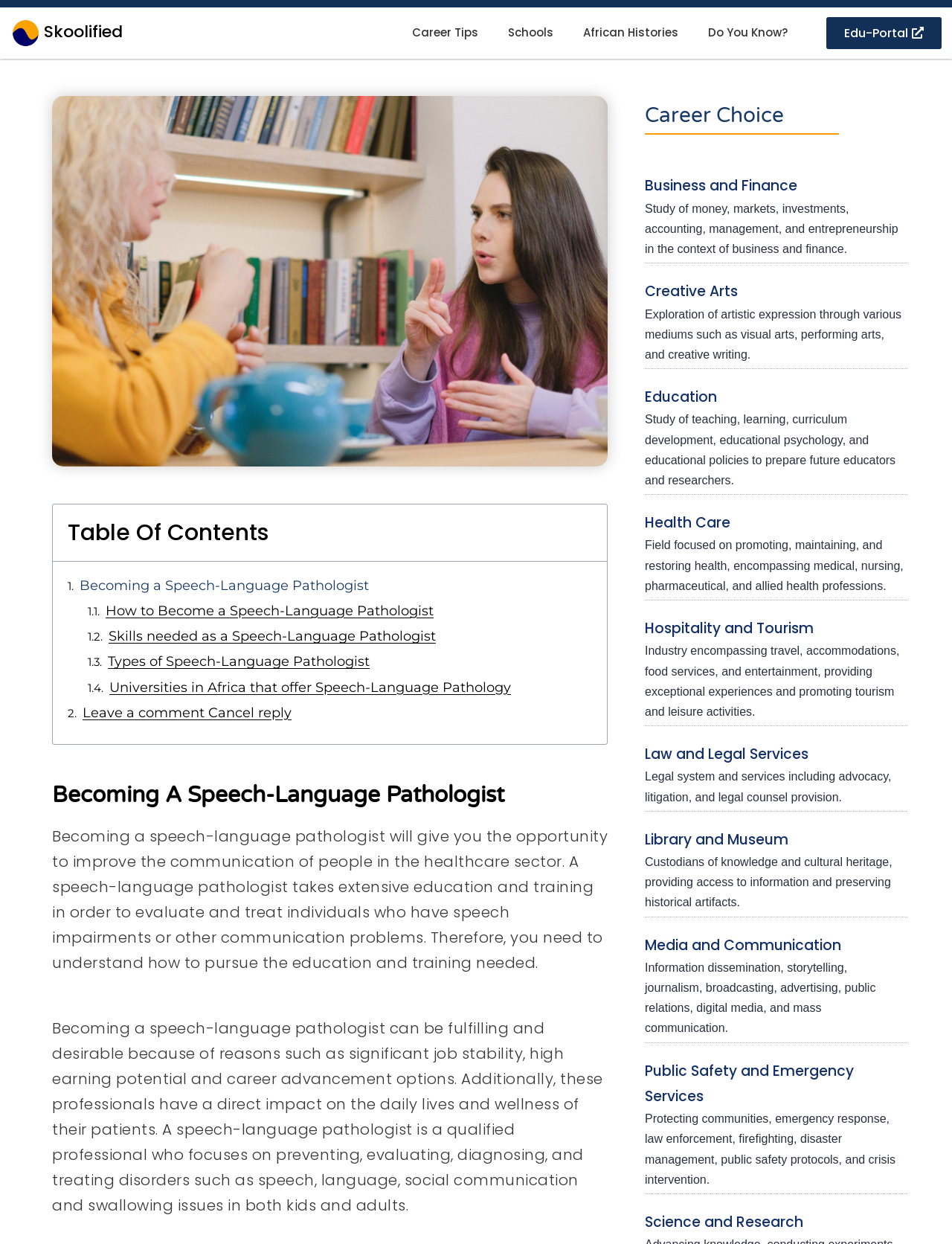Please give a concise answer to this question using a single word or phrase: 
How many links are there in the 'Career Tips' section?

7